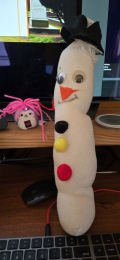What is the material of the smaller figure's hair?
Using the image, provide a concise answer in one word or a short phrase.

Pink yarn